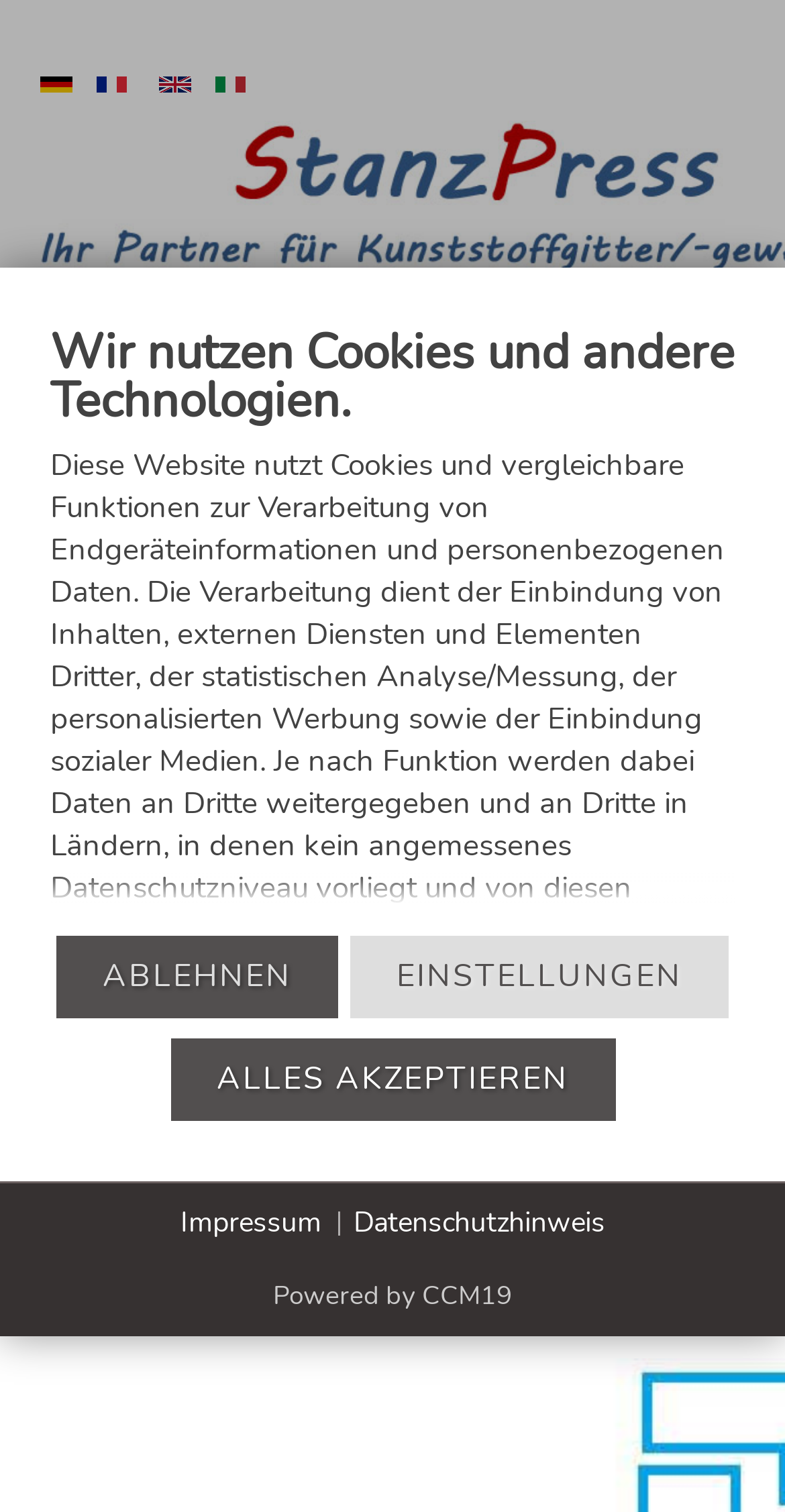Analyze the image and deliver a detailed answer to the question: What is the language of the webpage content?

I analyzed the text on the webpage and noticed that it is written in German. The presence of words like 'Wir nutzen Cookies' and 'Datenschutzhinweis' suggests that the language of the webpage content is German.